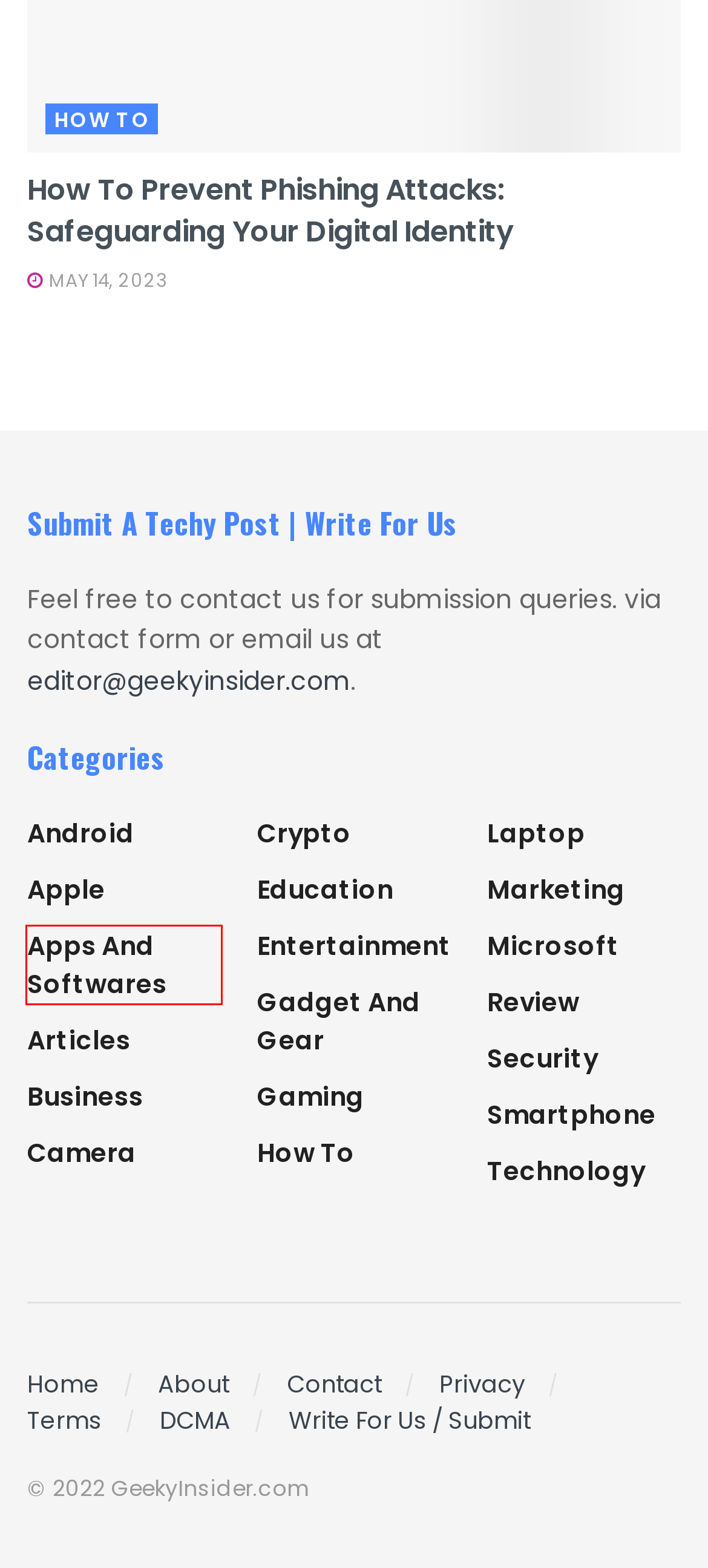You have a screenshot of a webpage with a red rectangle bounding box around an element. Identify the best matching webpage description for the new page that appears after clicking the element in the bounding box. The descriptions are:
A. Articles Archives - Geeky Insider
B. Business Archives - Geeky Insider
C. Smartphone Archives - Geeky Insider
D. Education Archives - Geeky Insider
E. Microsoft Archives - Geeky Insider
F. Marketing Archives - Geeky Insider
G. Entertainment Archives - Geeky Insider
H. Apps And Softwares Archives - Geeky Insider

H